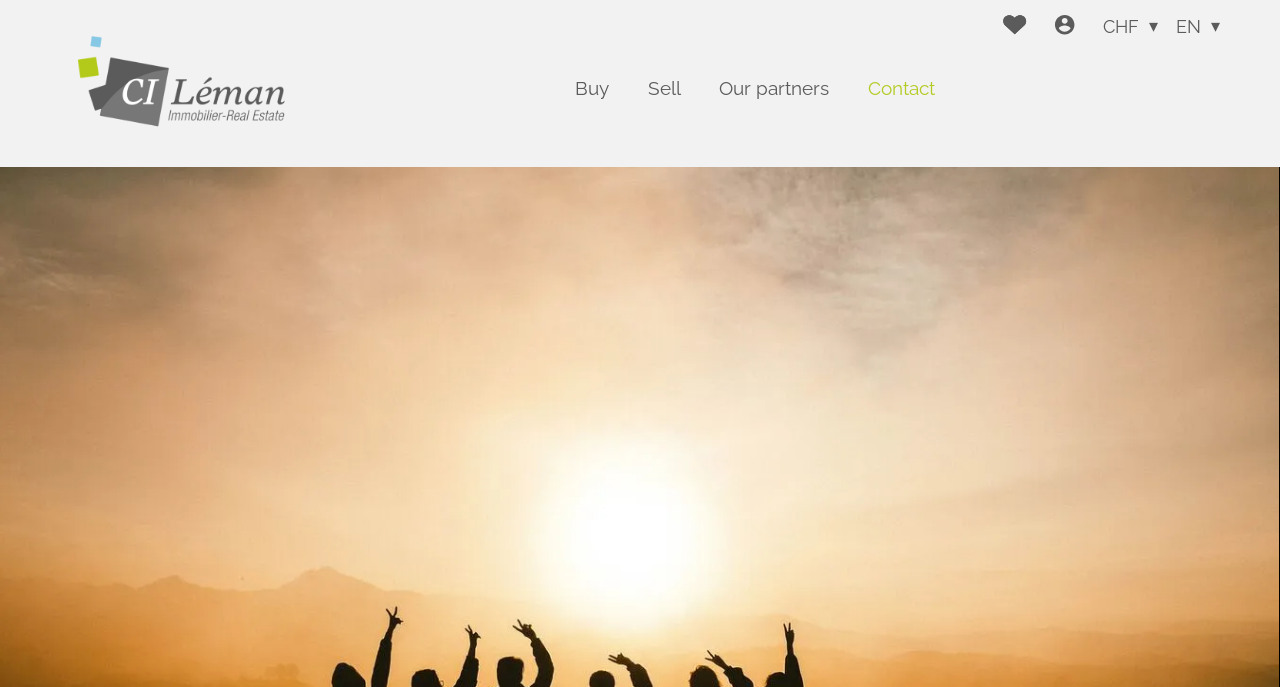Identify the bounding box coordinates of the area you need to click to perform the following instruction: "Sign Up".

None